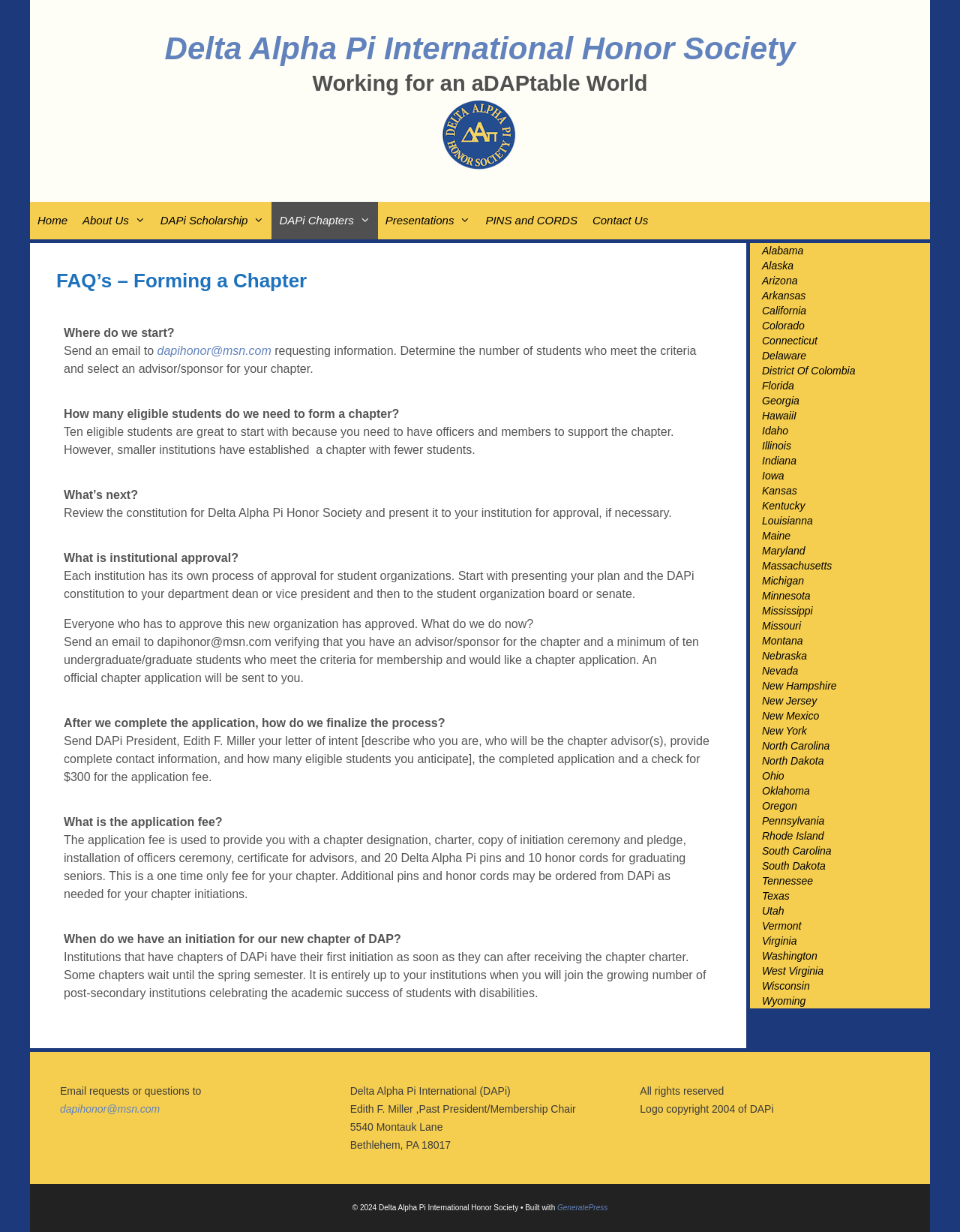Respond to the following question using a concise word or phrase: 
What is provided to the chapter after the application fee is paid?

Chapter designation, charter, etc.